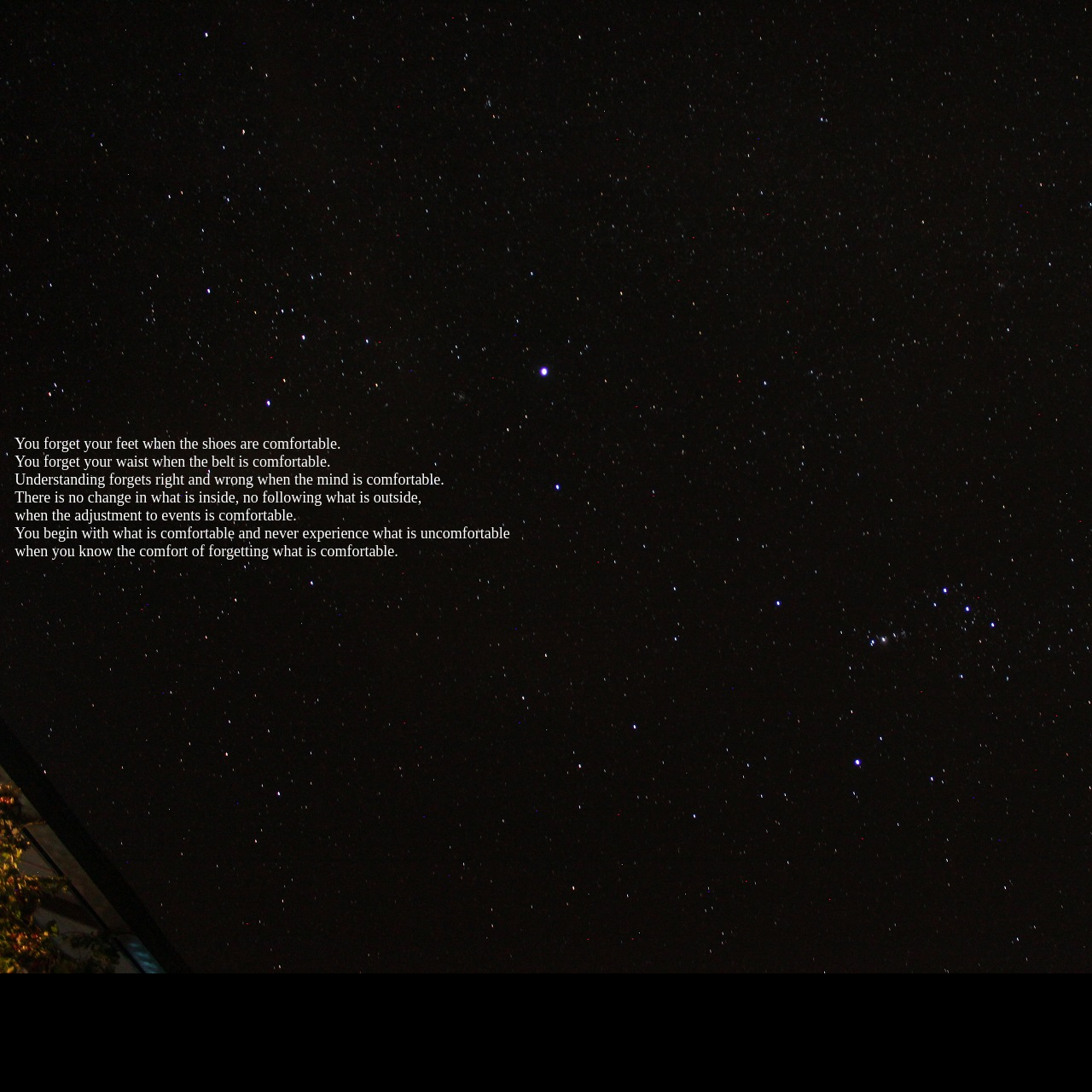What is the theme of the quote?
Examine the image and provide an in-depth answer to the question.

The theme of the quote appears to be comfort, as it repeatedly mentions the idea of forgetting or being comfortable with various aspects of life, such as one's feet, waist, and mind.